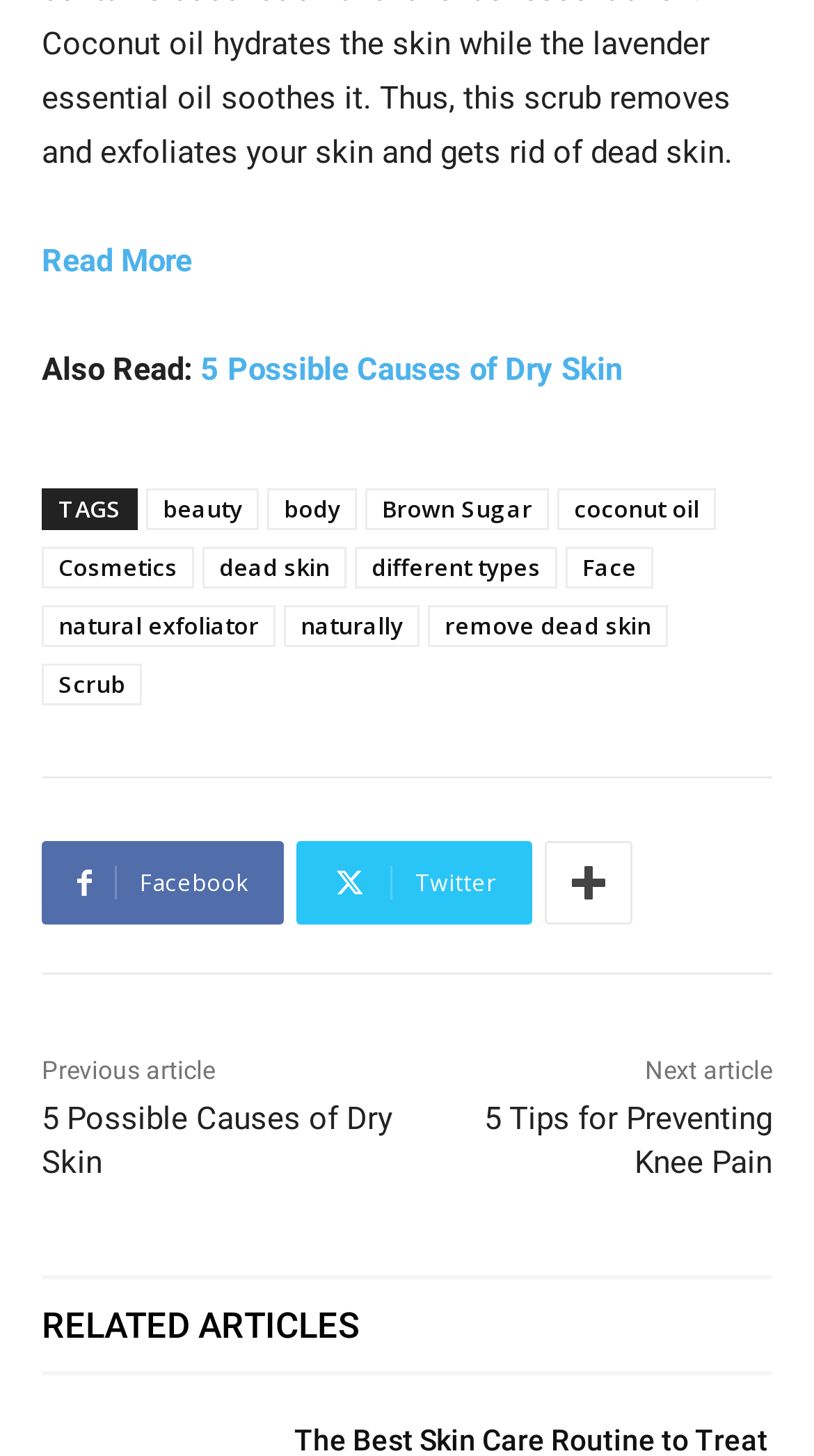Utilize the information from the image to answer the question in detail:
How many social media platforms are available?

The social media platforms can be counted by looking at the links ' Facebook', ' Twitter', and '' which represent three different social media platforms.